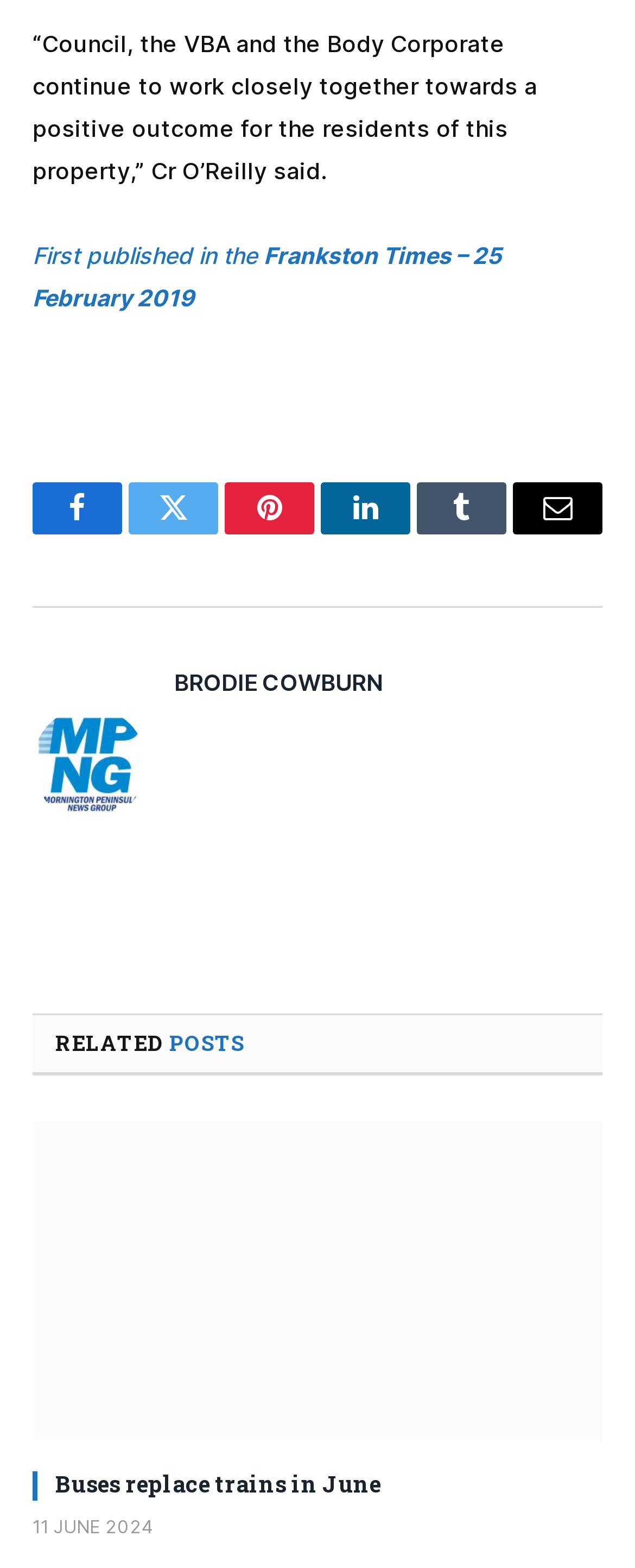Using the description: "title="Buses replace trains in June"", identify the bounding box of the corresponding UI element in the screenshot.

[0.051, 0.715, 0.949, 0.92]